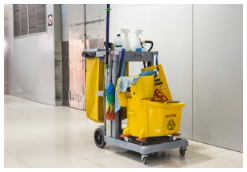Give a thorough description of the image, including any visible elements and their relationships.

The image depicts a well-equipped janitorial cart commonly used in commercial cleaning settings. This cart showcases several essential cleaning tools, including a mop, spray bottles likely containing cleaning solutions, and a yellow mop bucket marked with a caution sign, indicating the presence of wet floors. The cart's design offers convenience and mobility, making it easy for cleaning staff to transport everything they need for effective sanitation and maintenance. This visual aligns with the services offered by E&E Home Improvement, which includes custom janitorial cleaning services tailored to various schedules and needs, emphasizing commitment to cleanliness and customer satisfaction.